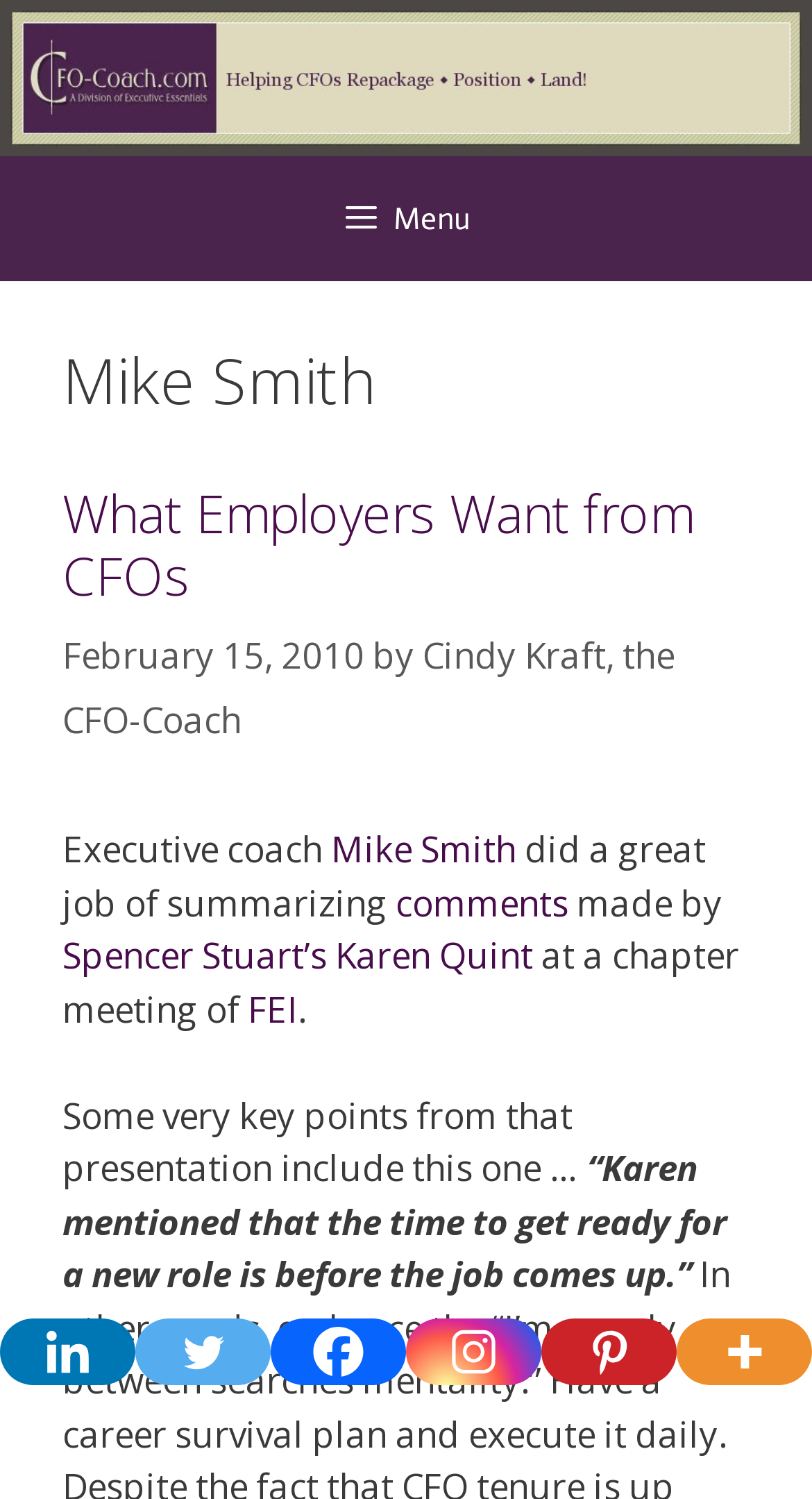Explain the features and main sections of the webpage comprehensively.

The webpage is about Mike Smith, a CFO coach. At the top, there is a banner with a link to "CFO Coach" and an image with the same name. Below the banner, there is a navigation menu with a button labeled "Menu" that controls the primary menu.

The main content of the page is divided into sections. The first section has a heading "Mike Smith" and a subheading "What Employers Want from CFOs" with a link to the same title. Below the subheading, there is a timestamp "February 15, 2010" and a text "by Cindy Kraft, the CFO-Coach". 

The next section has a text "Executive coach" and a link to "Mike Smith". The text continues with "did a great job of summarizing" and a link to "comments". The section also mentions "Spencer Stuart’s" and "Karen Quint" with links to their respective names.

The following section has a text "at a chapter meeting of FEI" with a link to "FEI". The text continues with "Some very key points from that presentation include this one …" and a quote "“Karen mentioned that the time to get ready for a new role is before the job comes up.”".

At the bottom of the page, there are social media links to Linkedin, Twitter, Facebook, Instagram, Pinterest, and More, each with an accompanying image.